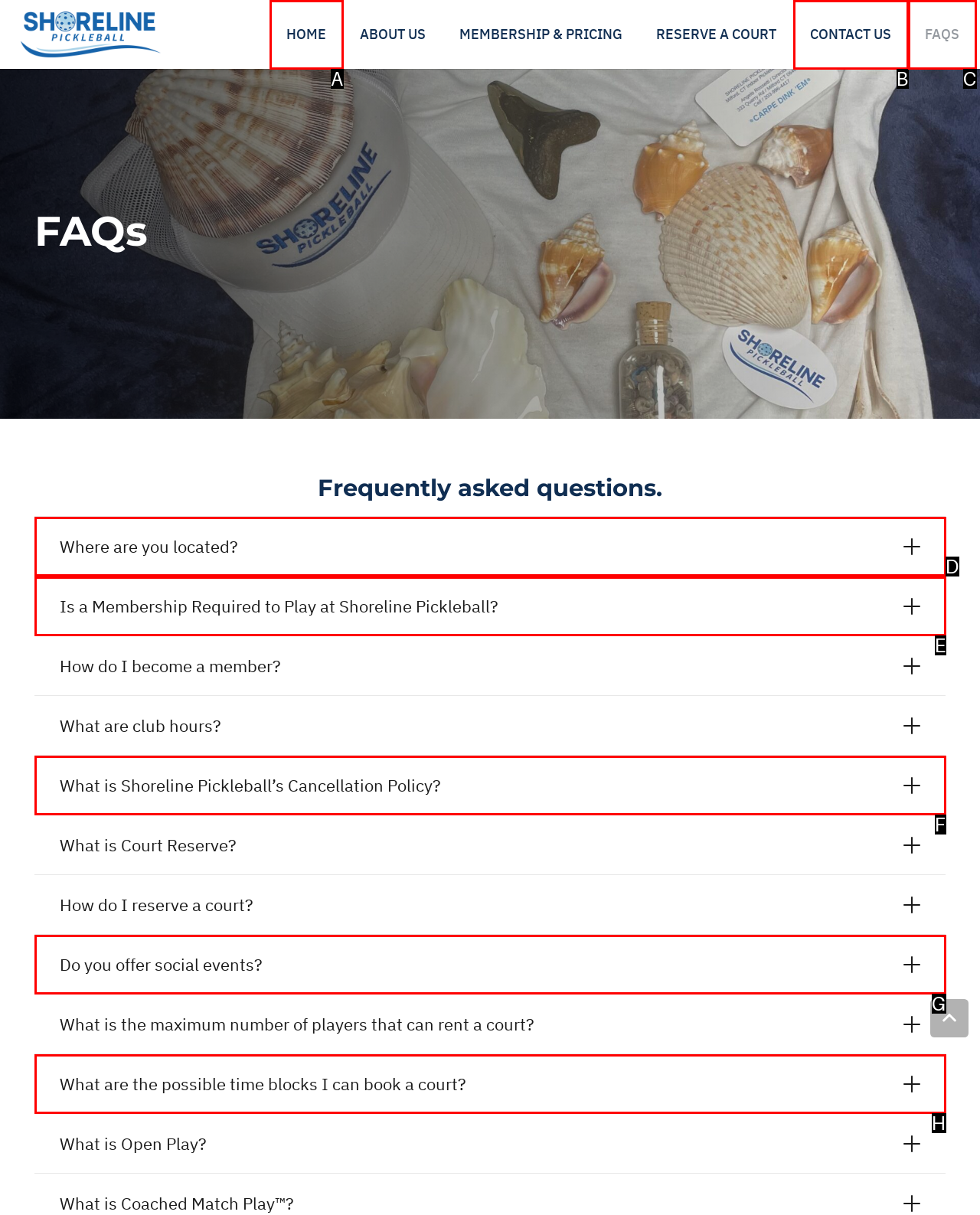Given the description: Contact Us, select the HTML element that matches it best. Reply with the letter of the chosen option directly.

B